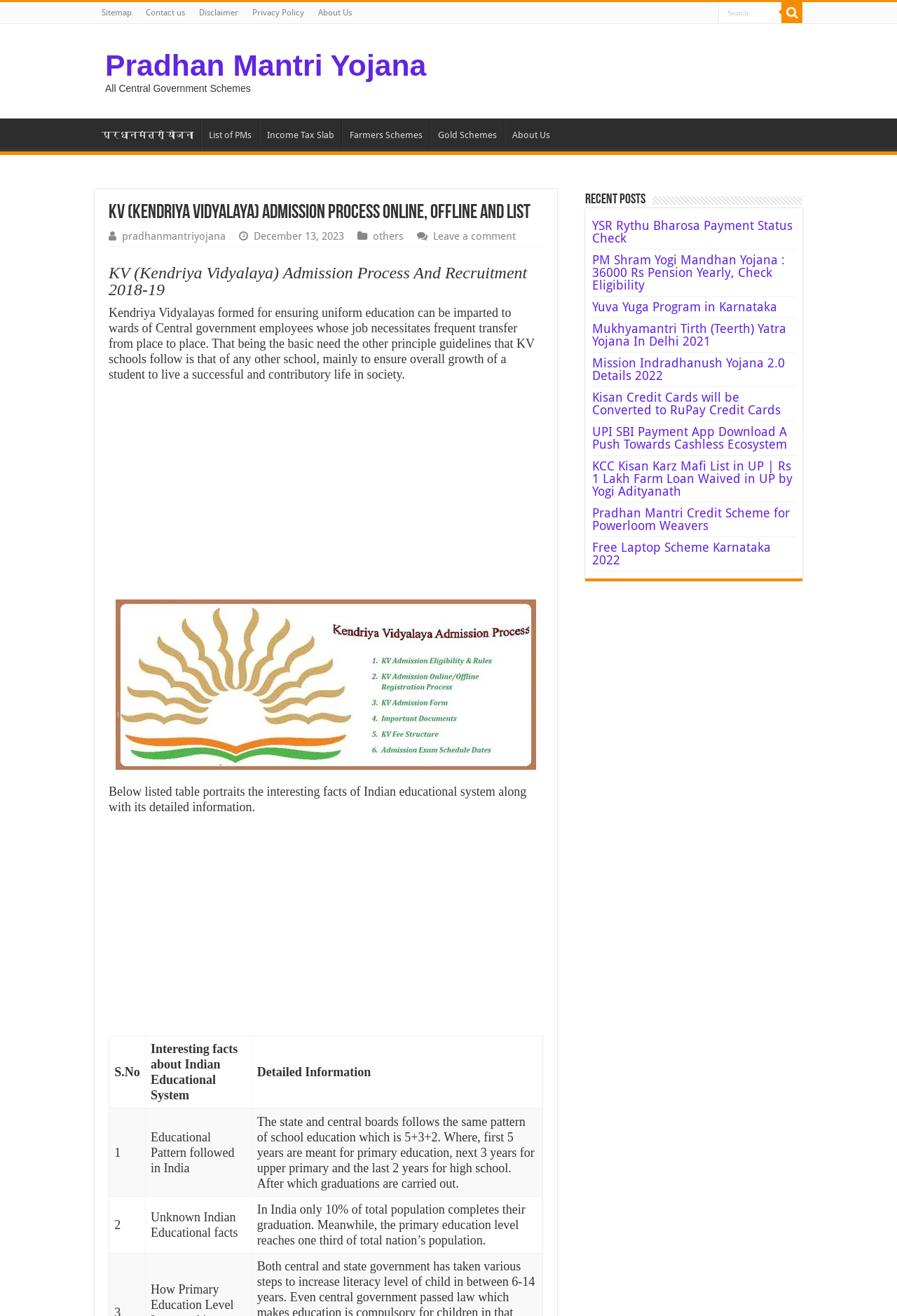Give a succinct answer to this question in a single word or phrase: 
What is the purpose of Kendriya Vidyalayas?

Uniform education for Central government employees' wards